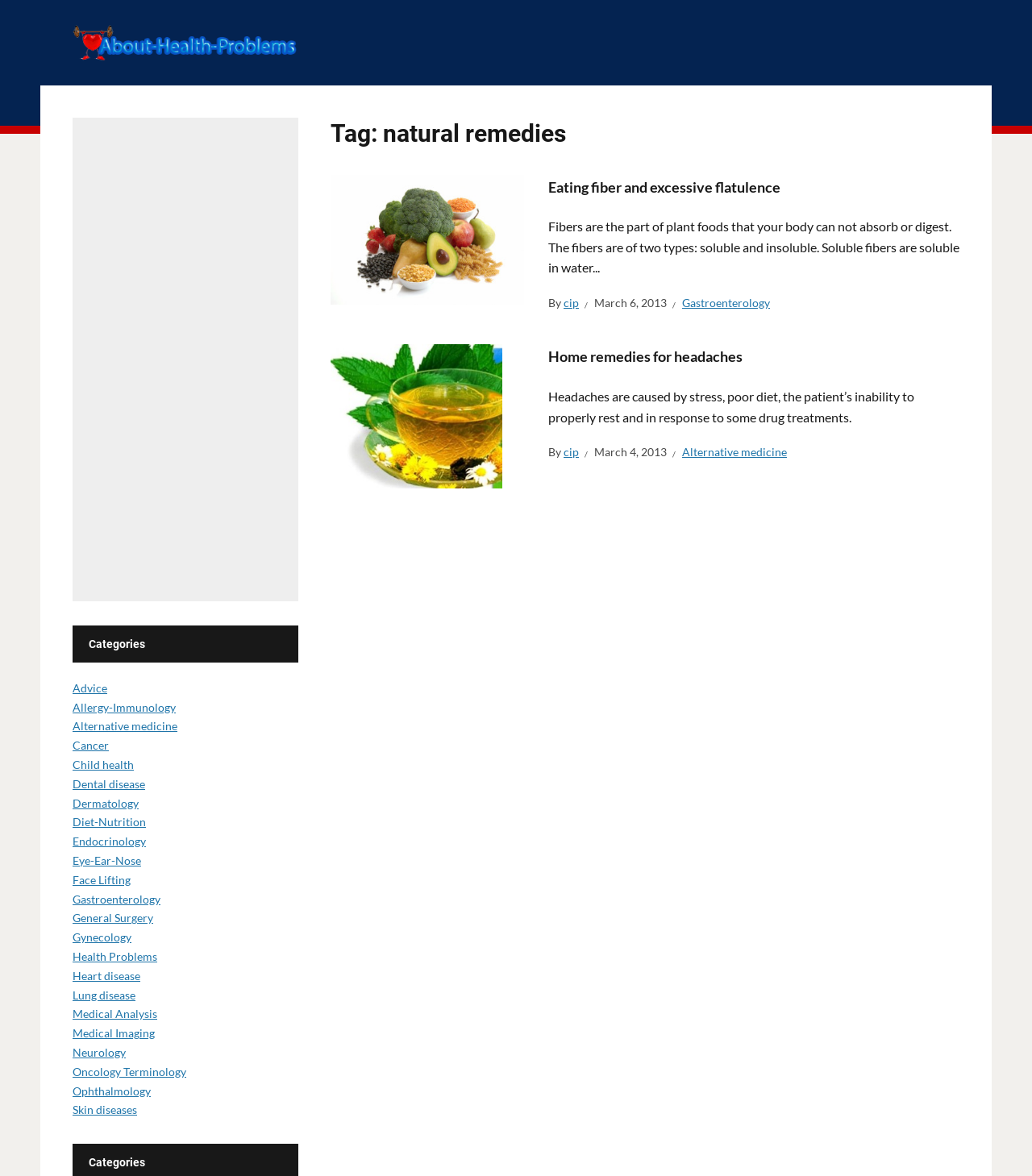Identify the bounding box for the UI element that is described as follows: "Amazon Quiz Answers".

None